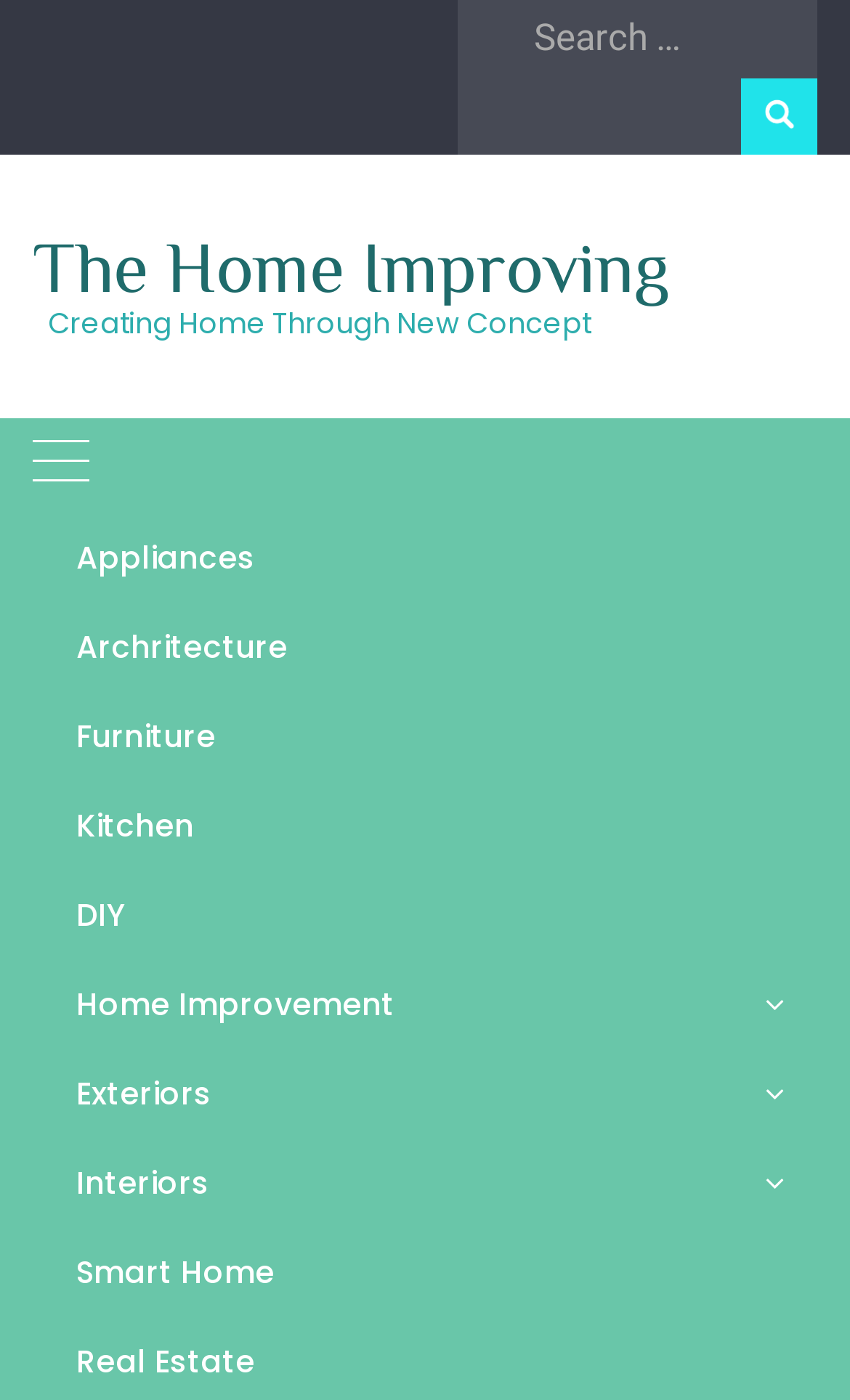Show the bounding box coordinates for the HTML element as described: "parent_node: Search for: value="Search"".

[0.872, 0.055, 0.962, 0.11]